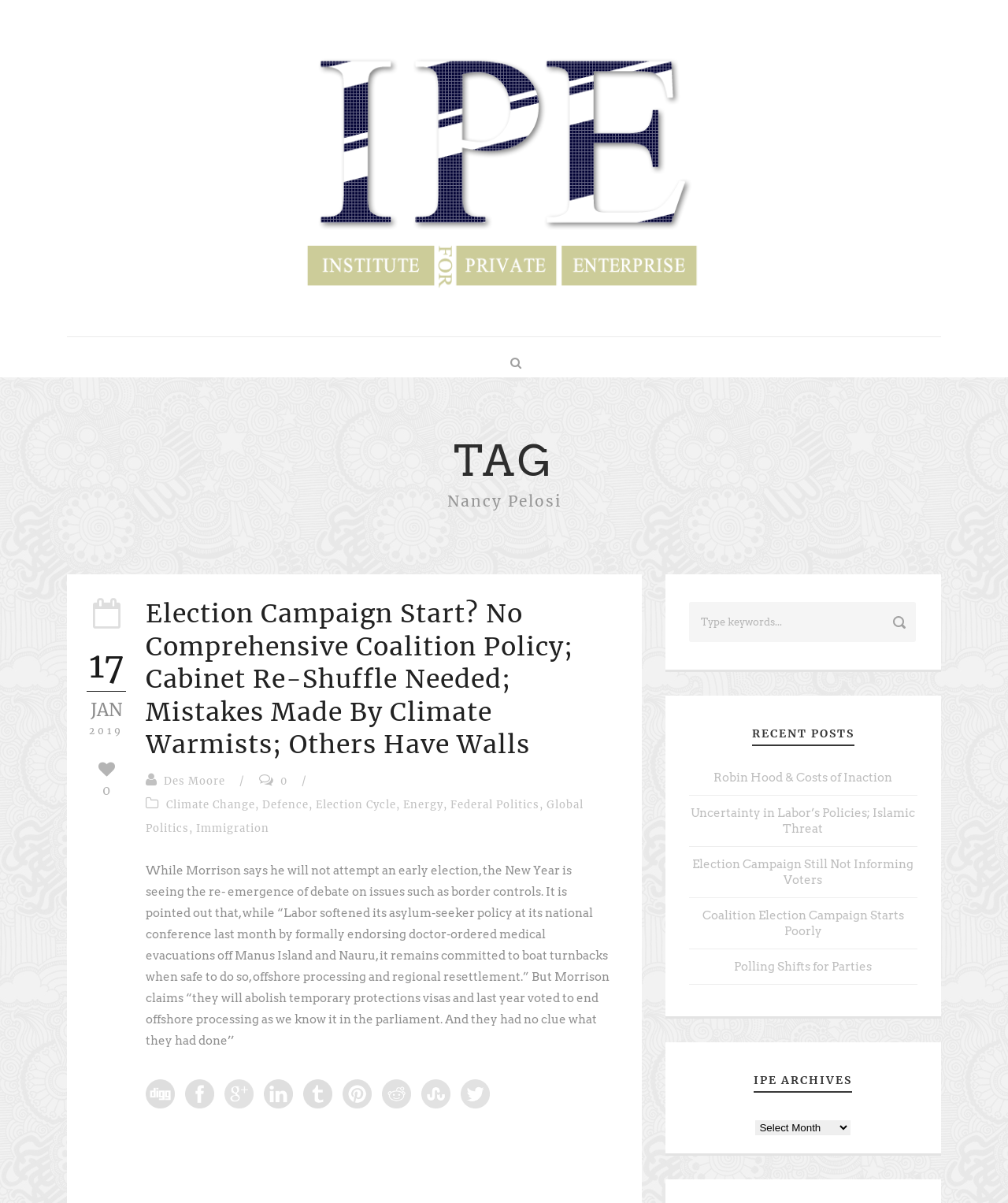Pinpoint the bounding box coordinates of the element to be clicked to execute the instruction: "View recent posts".

[0.746, 0.604, 0.848, 0.62]